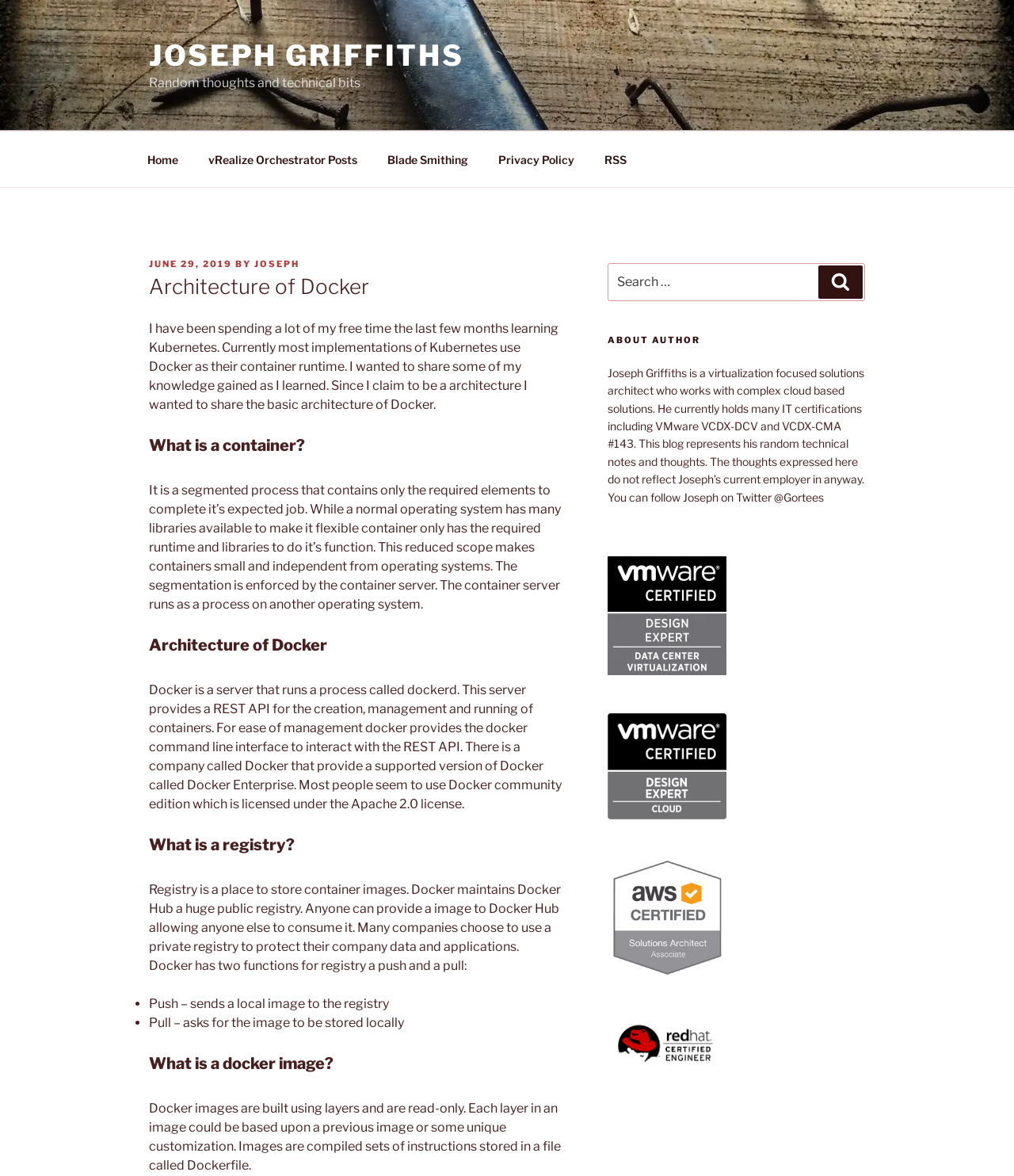What is the purpose of a registry in Docker?
Based on the screenshot, respond with a single word or phrase.

Store container images